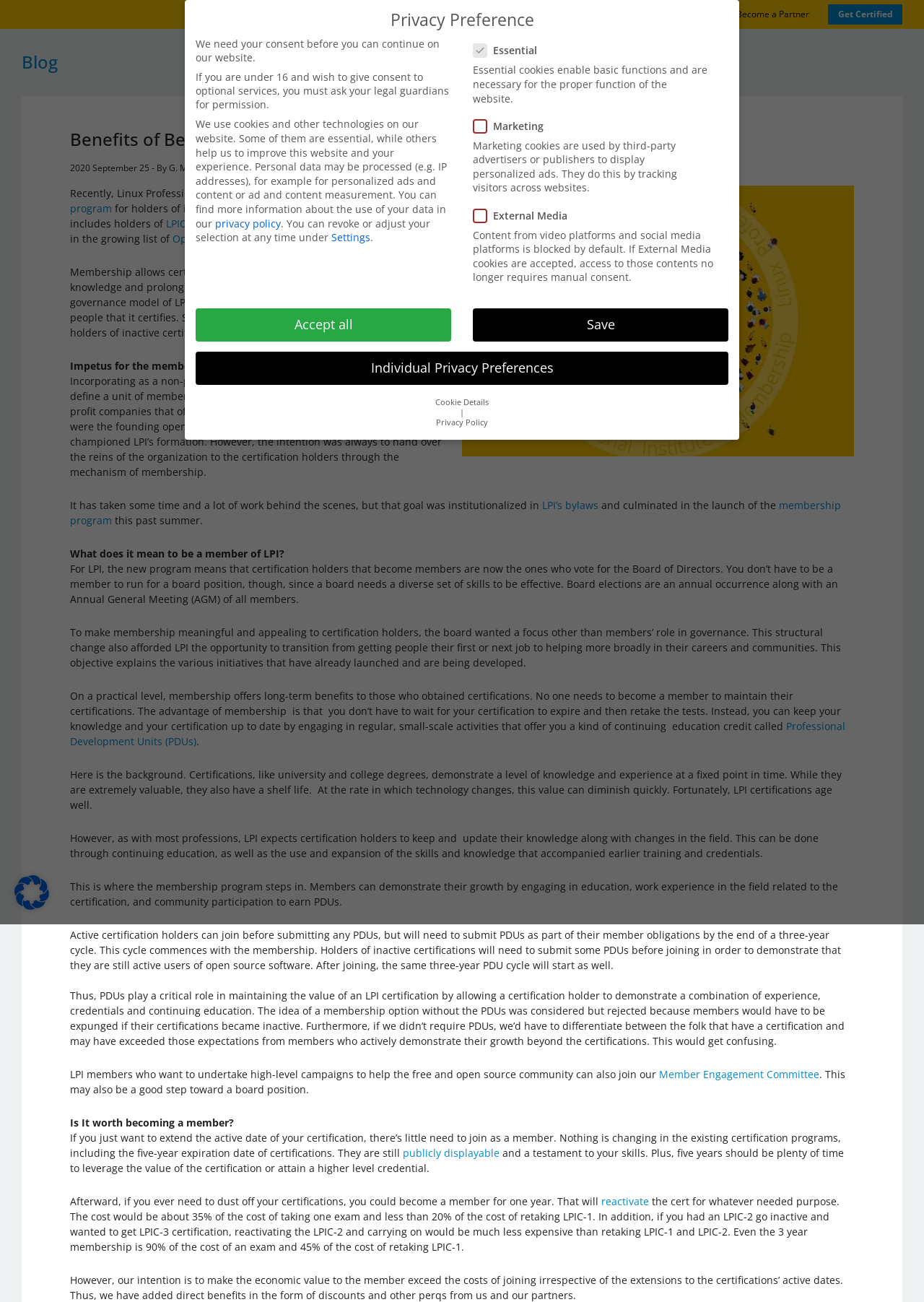Determine the bounding box coordinates for the area that should be clicked to carry out the following instruction: "Click Register".

[0.53, 0.003, 0.587, 0.019]